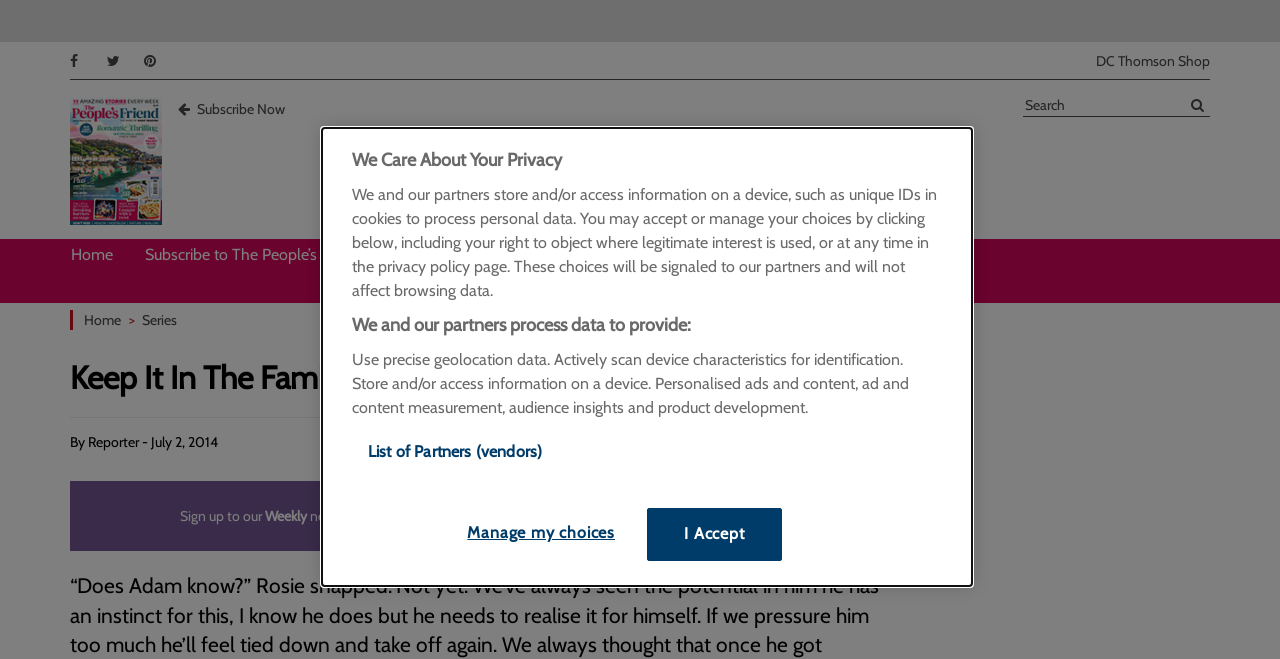What is the title of the episode?
Craft a detailed and extensive response to the question.

I found this answer by looking at the heading element with the text 'Keep It In The Family – Episode 11', which suggests that it is the title of the episode.